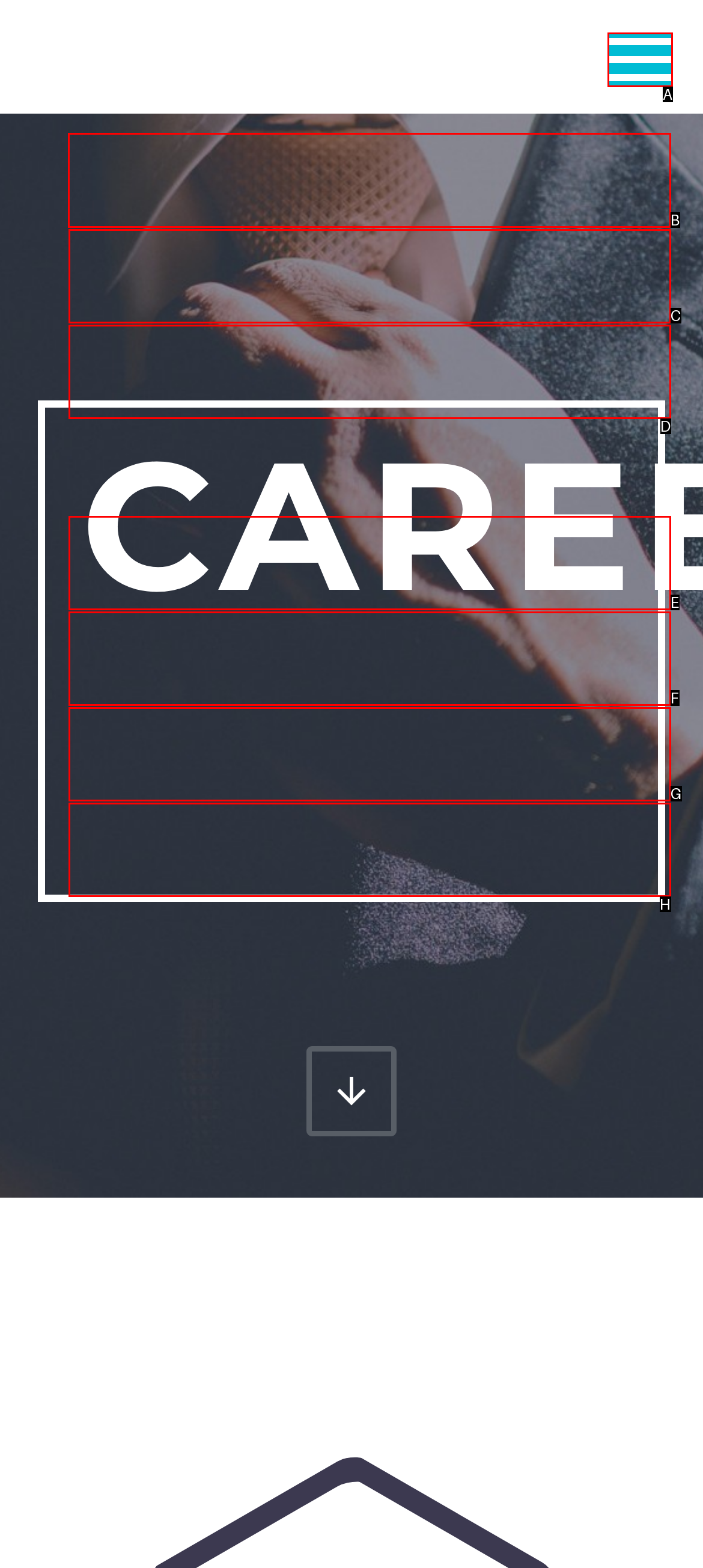Select the HTML element that needs to be clicked to carry out the task: Share on Facebook
Provide the letter of the correct option.

None